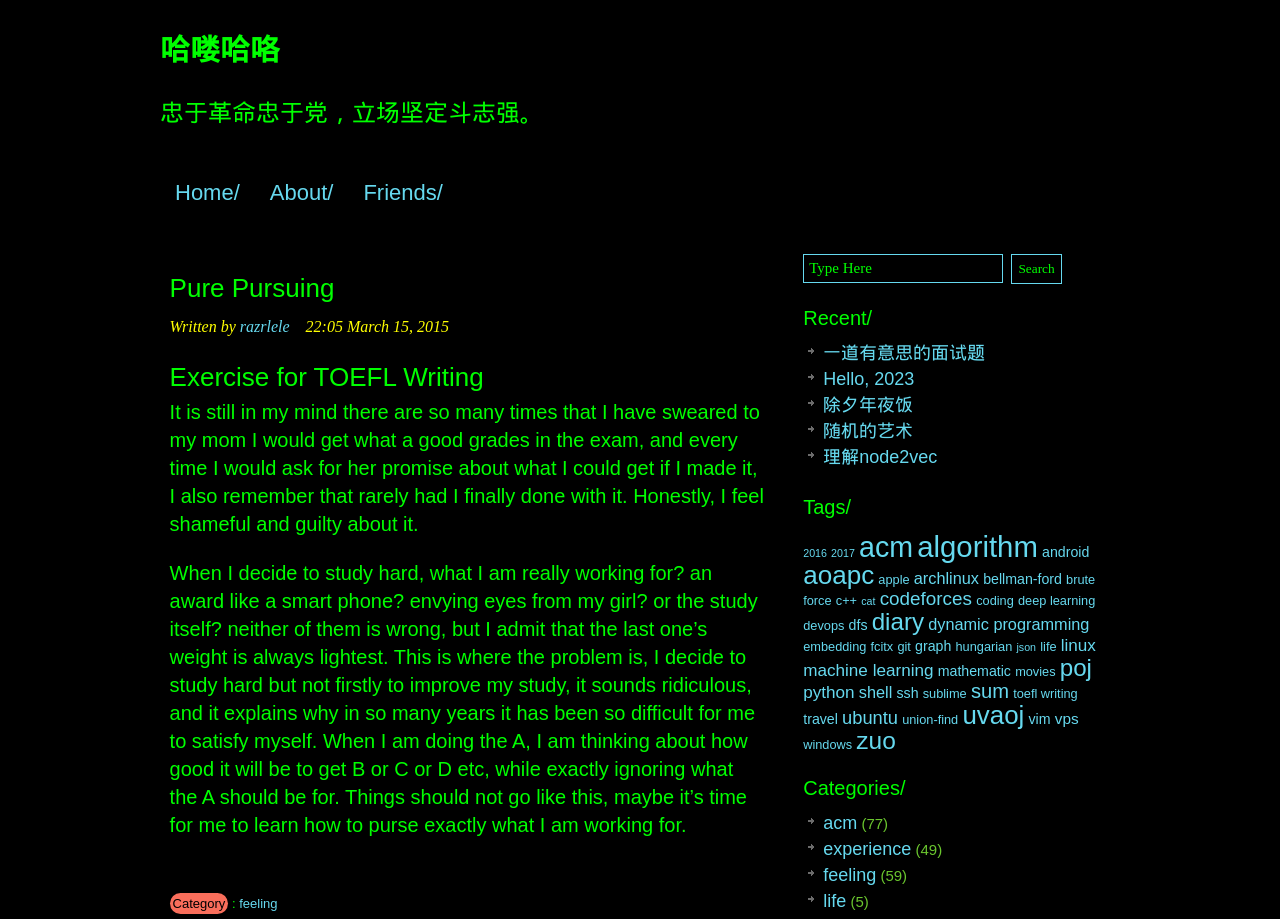Pinpoint the bounding box coordinates of the clickable area needed to execute the instruction: "Type in the search box". The coordinates should be specified as four float numbers between 0 and 1, i.e., [left, top, right, bottom].

[0.628, 0.276, 0.783, 0.308]